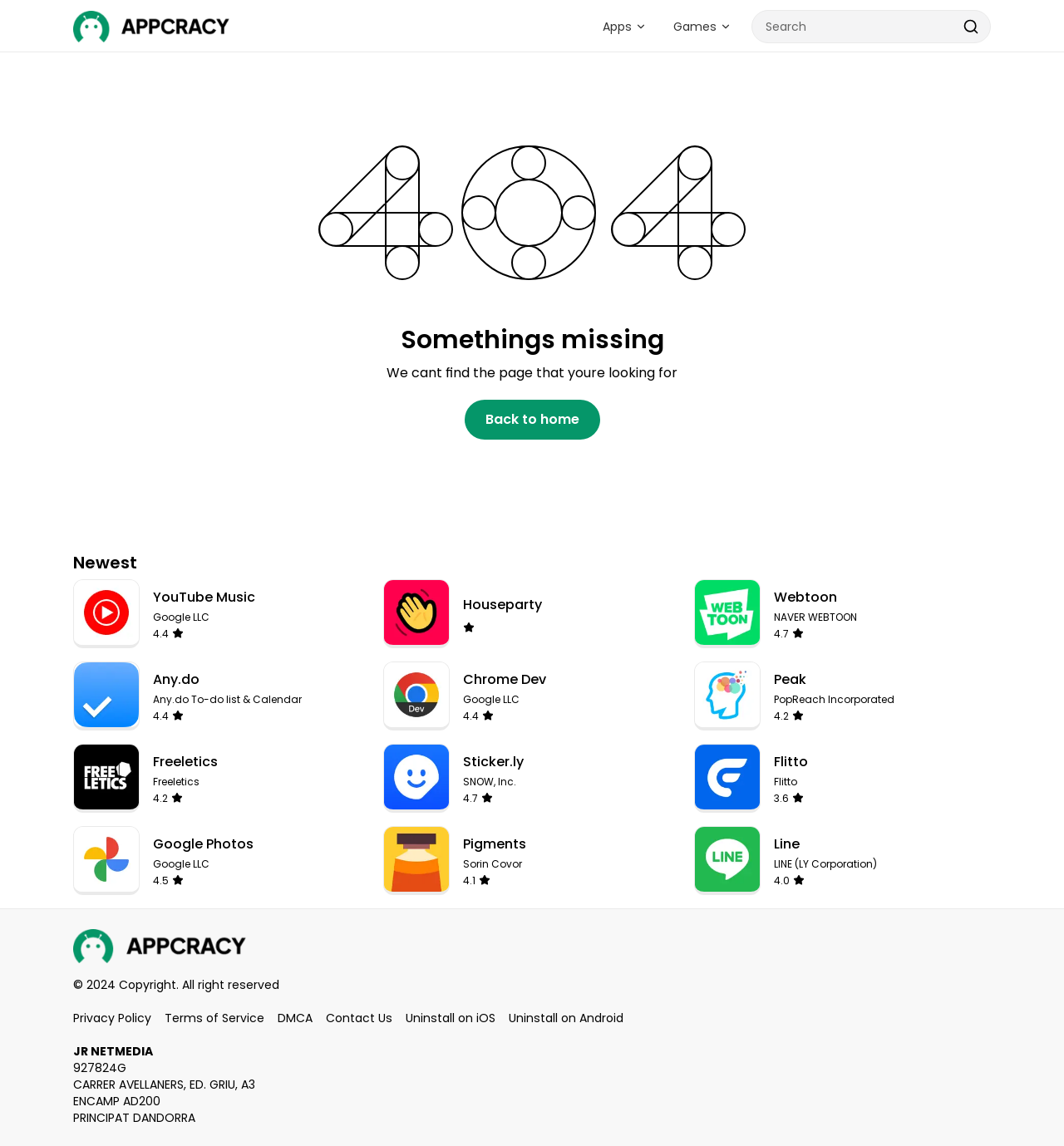What is the name of the first app suggestion?
Refer to the image and provide a one-word or short phrase answer.

YouTube Music